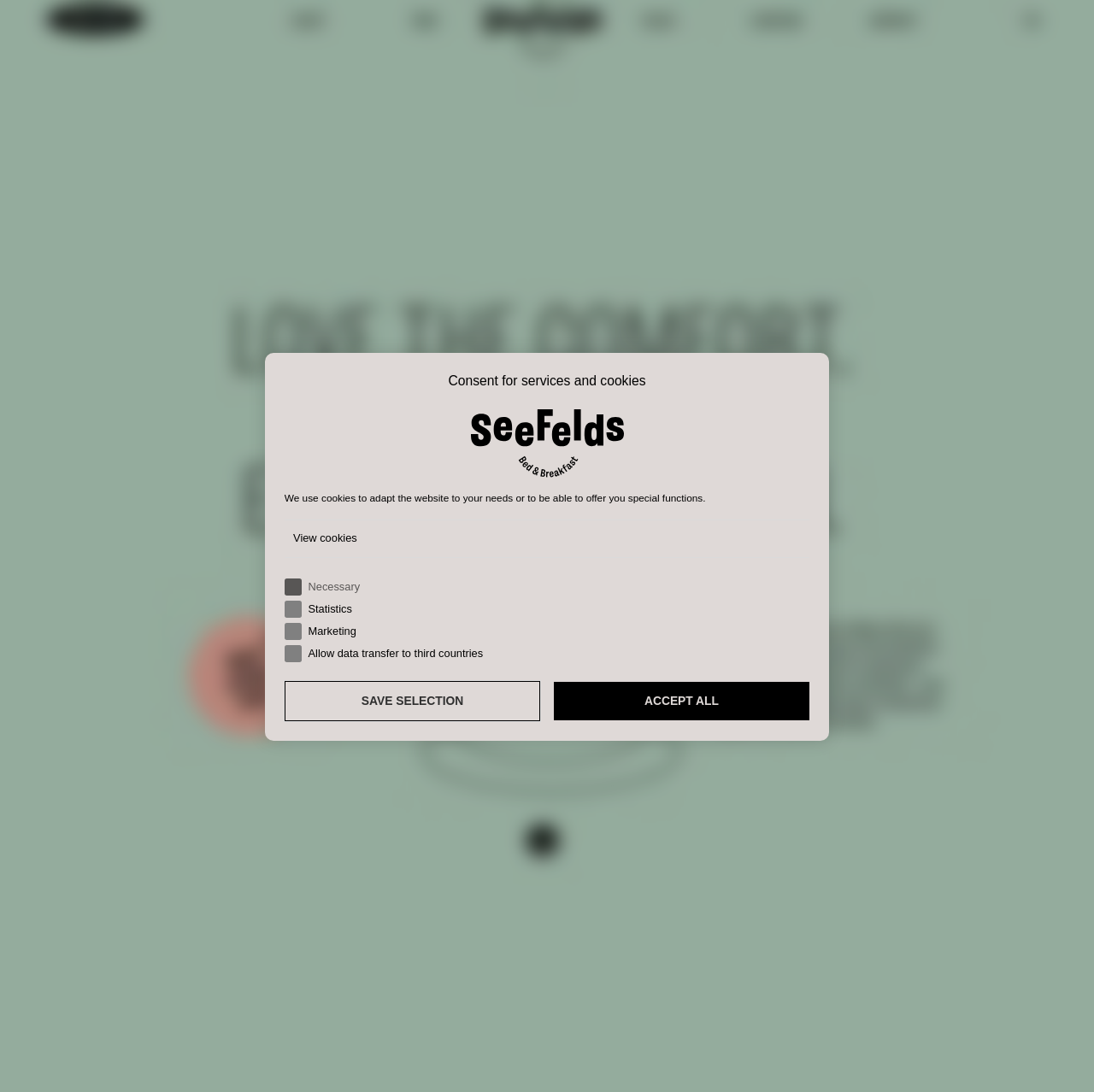Mark the bounding box of the element that matches the following description: "Accept all".

[0.506, 0.625, 0.74, 0.66]